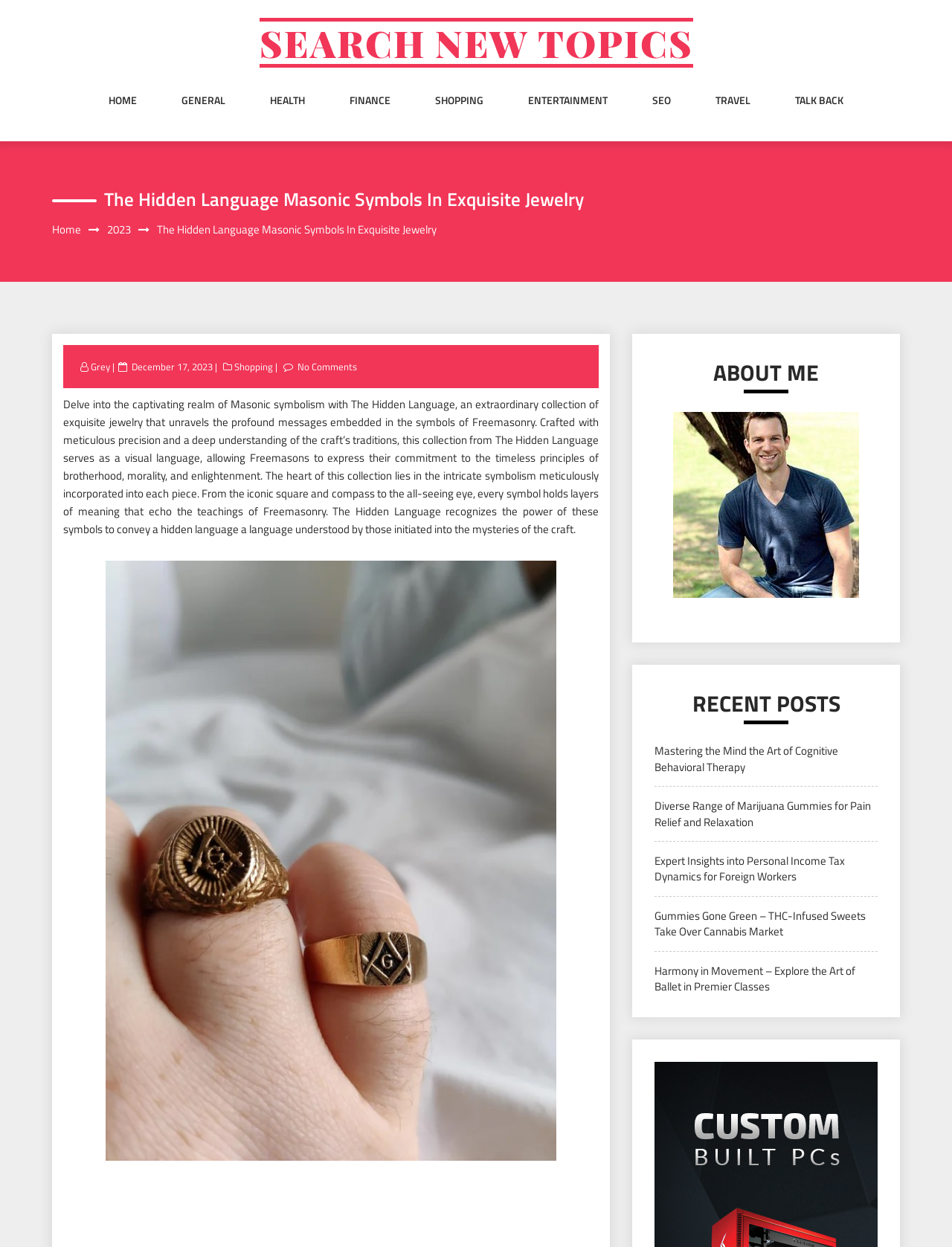Determine the bounding box coordinates for the UI element with the following description: "December 17, 2023". The coordinates should be four float numbers between 0 and 1, represented as [left, top, right, bottom].

[0.136, 0.288, 0.226, 0.3]